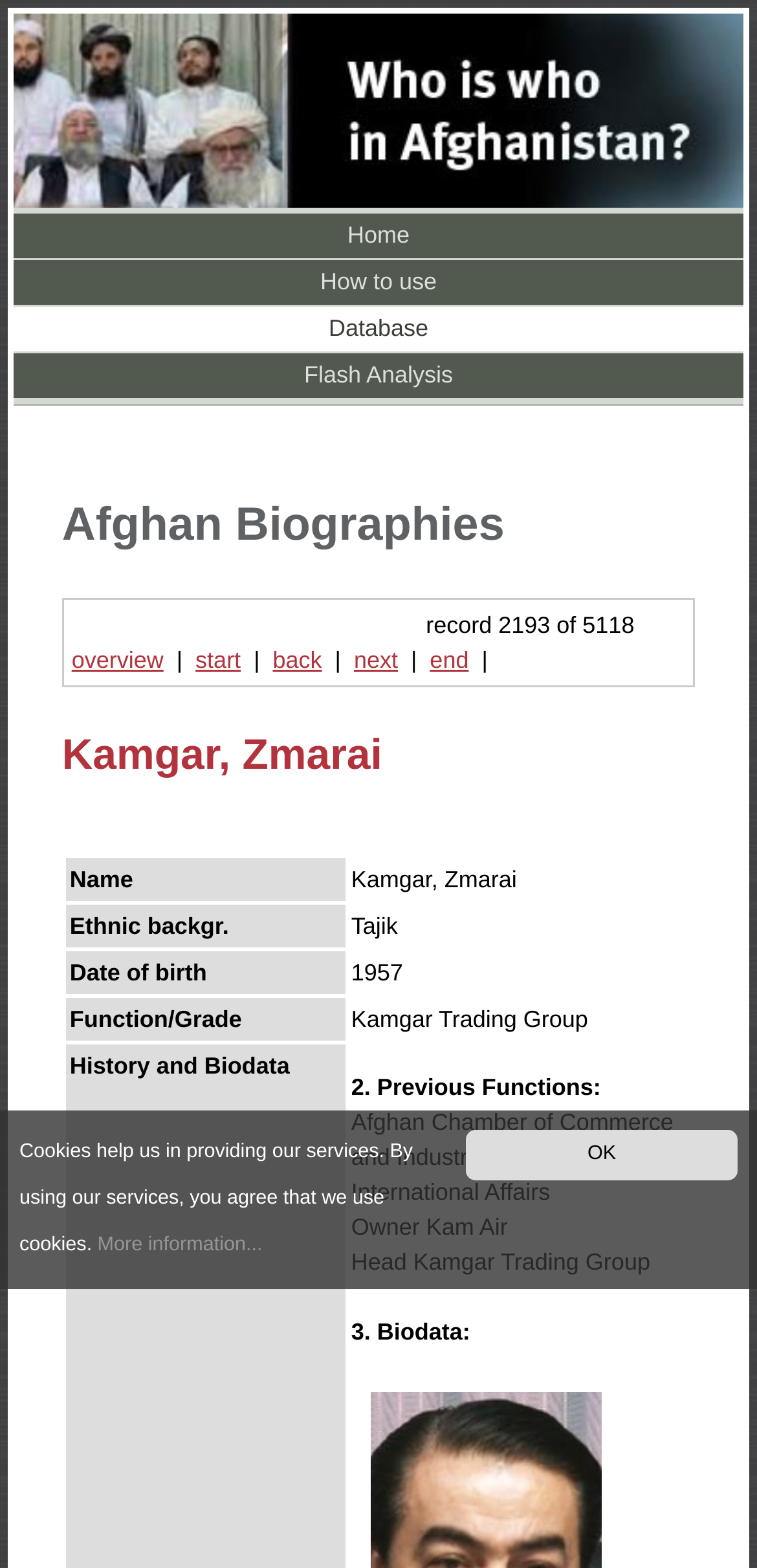For the given element description start, determine the bounding box coordinates of the UI element. The coordinates should follow the format (top-left x, top-left y, bottom-right x, bottom-right y) and be within the range of 0 to 1.

[0.258, 0.413, 0.318, 0.43]